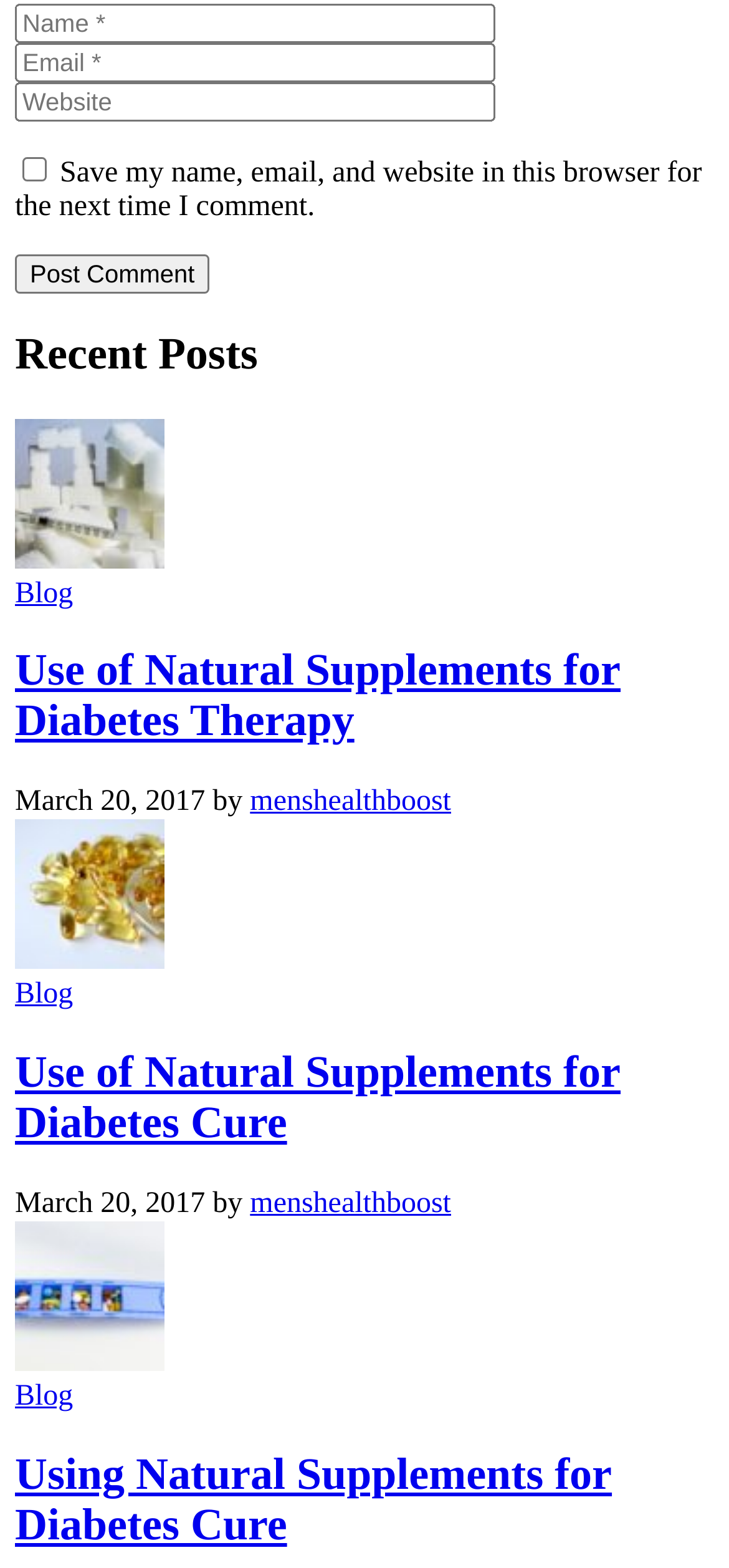Determine the bounding box coordinates of the clickable element necessary to fulfill the instruction: "View the Product Reference Guide". Provide the coordinates as four float numbers within the 0 to 1 range, i.e., [left, top, right, bottom].

None